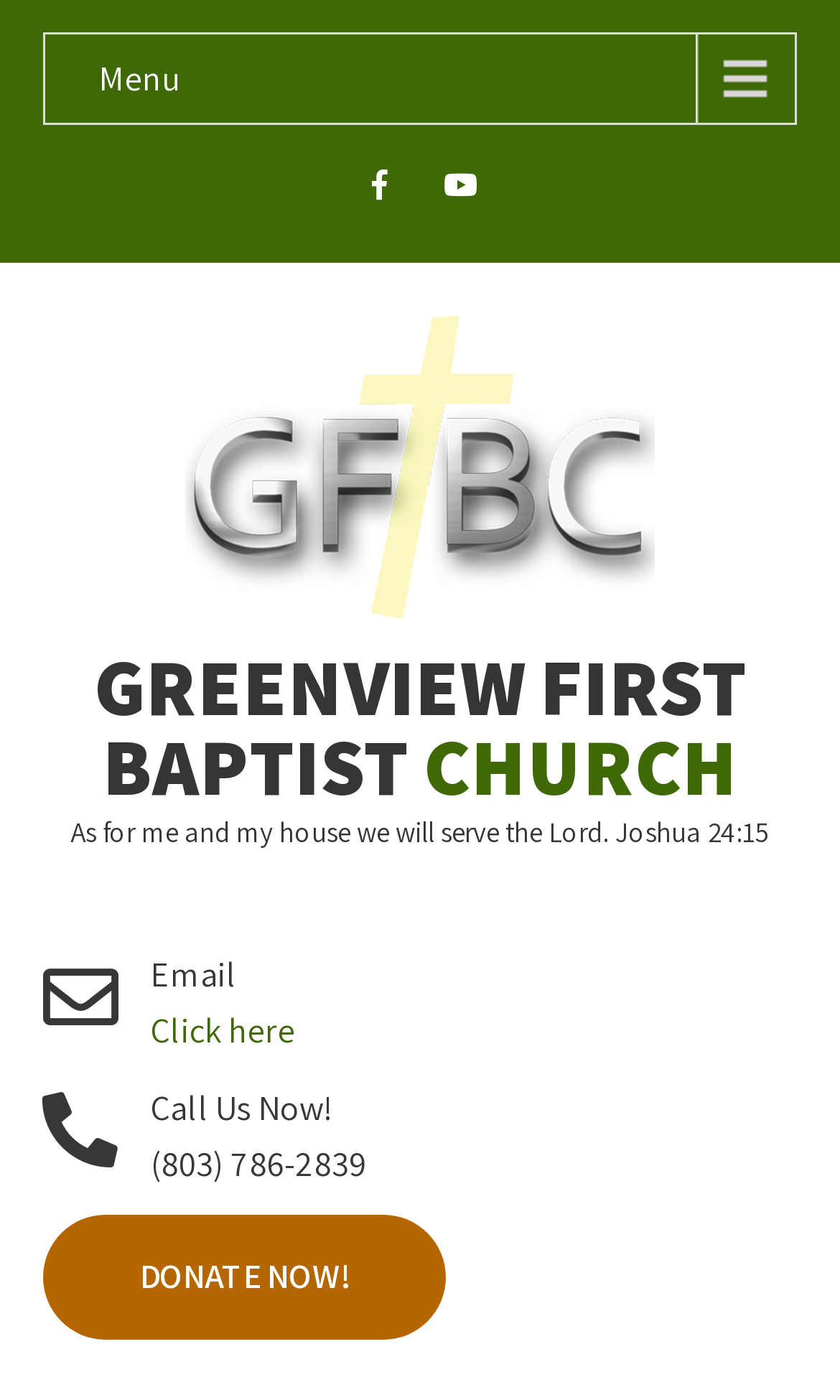Provide a thorough description of this webpage.

The webpage is about the Sunday Morning Service of Greenview First Baptist Church on January 1, 2023. At the top left corner, there is a link to the menu. Next to it, there are two icons, represented by '\uf39e' and '\uf167', which are likely social media links. 

Below these elements, there is a large link with an image, which takes up most of the width of the page. The image is not described, but it might be a banner or a logo of the church. 

On the top right side, there is a link to the church's name, "GREENVIEW FIRST BAPTIST CHURCH", which is also a heading. Below it, there is a static text quote, "As for me and my house we will serve the Lord. Joshua 24:15". 

In the middle of the page, there are several elements aligned vertically. There is a static text "Email", followed by a link "Click here". Below it, there is a static text "Call Us Now!" and a phone number "(803) 786-2839". 

At the bottom of the page, there is a prominent link "DONATE NOW!" that spans about half of the page's width.